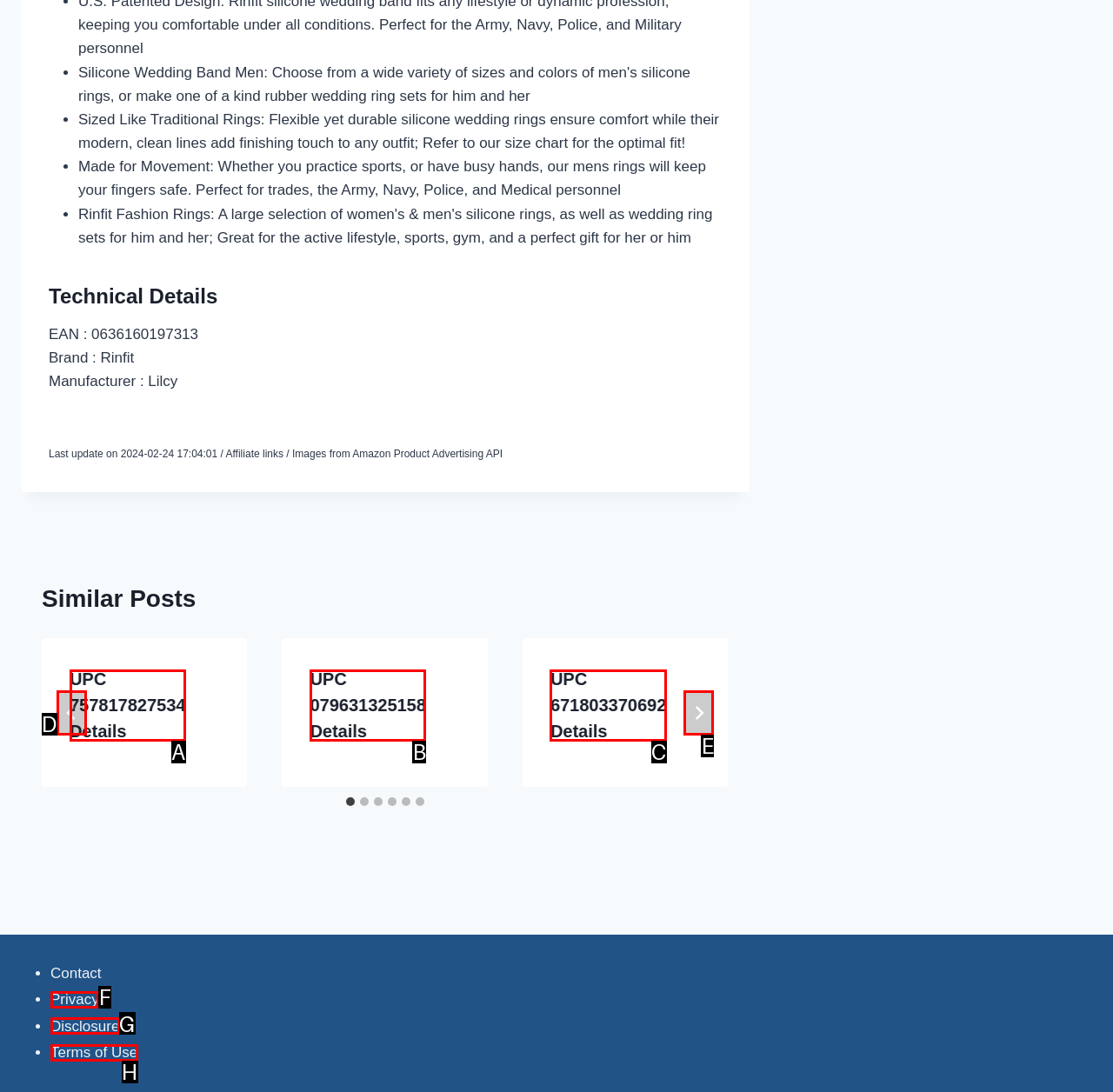Identify the HTML element that corresponds to the description: UPC 079631325158 Details Provide the letter of the matching option directly from the choices.

B